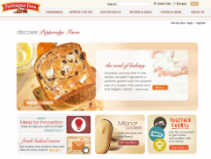Give a thorough explanation of the image.

The image showcases the homepage of Pepperidge Farm, featuring a visually appealing layout that emphasizes the theme of baking. Prominently displayed is a loaf of bread, suggesting freshness and quality, with ingredients like seeds and grains visible, highlighting the brand's commitment to artisanal quality. Text overlays promote the idea of "the art of baking," inviting visitors to explore the company's offerings. Below the bread image, various sections are highlighted, including links to innovation, recipes, and product information, all presented in warm, inviting colors that evoke a sense of homeliness and culinary delight. This design effectively captures the essence of Pepperidge Farm's branding, which focuses on quality baked goods and a rich tradition of baking excellence.